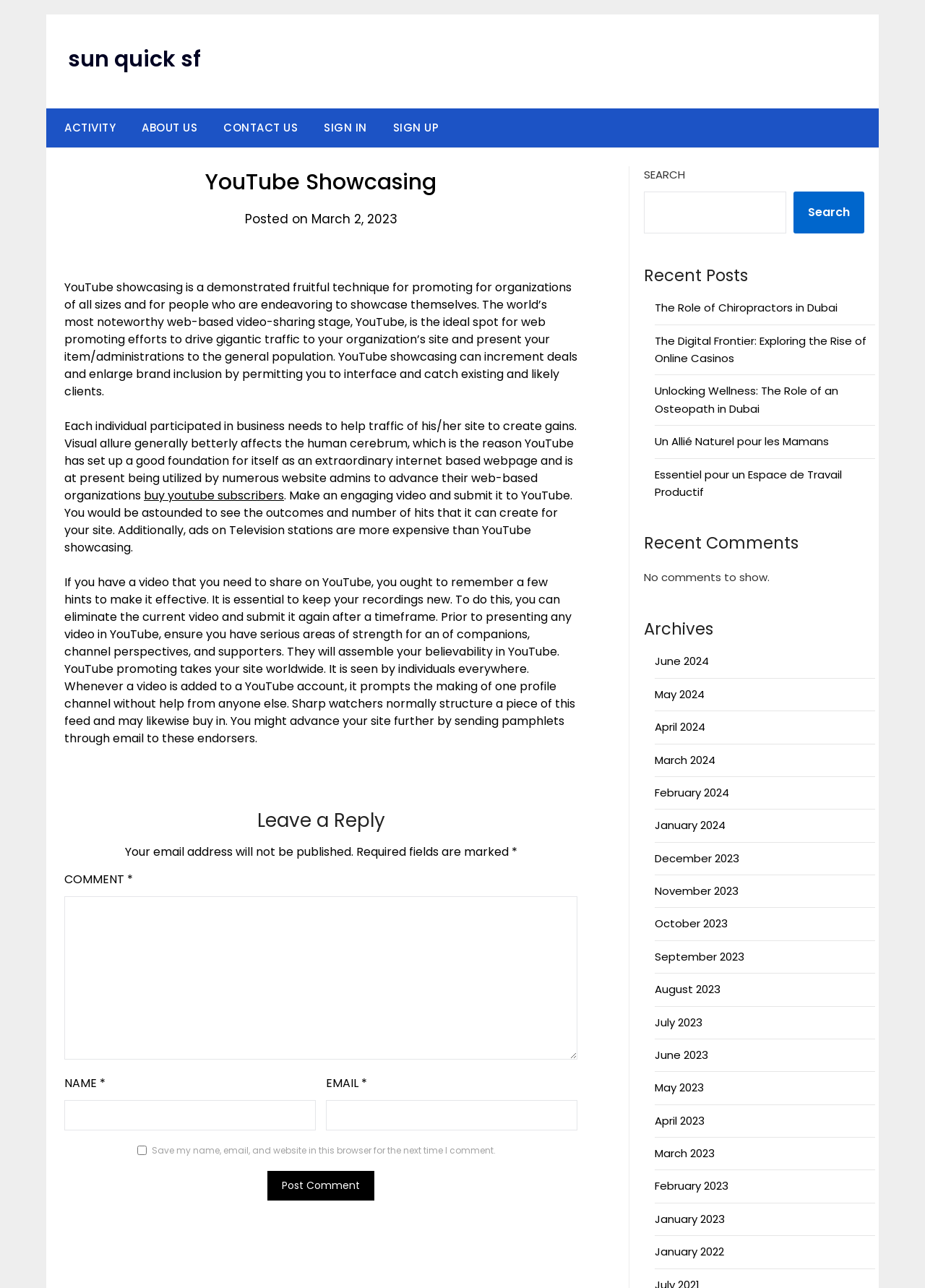Kindly determine the bounding box coordinates for the clickable area to achieve the given instruction: "Click the 'buy youtube subscribers' link".

[0.155, 0.378, 0.307, 0.391]